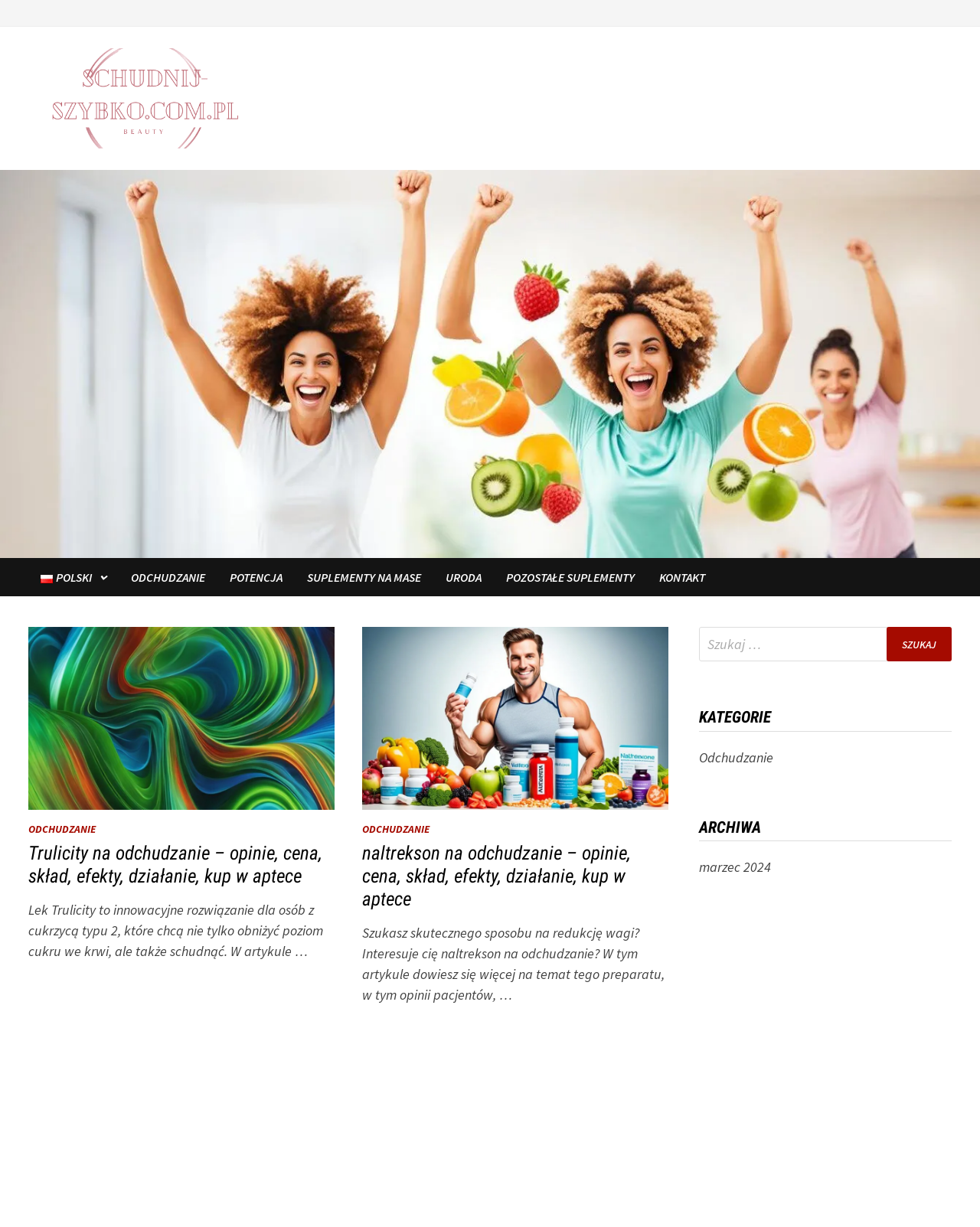Please reply with a single word or brief phrase to the question: 
What is the main topic of the webpage?

Weight loss